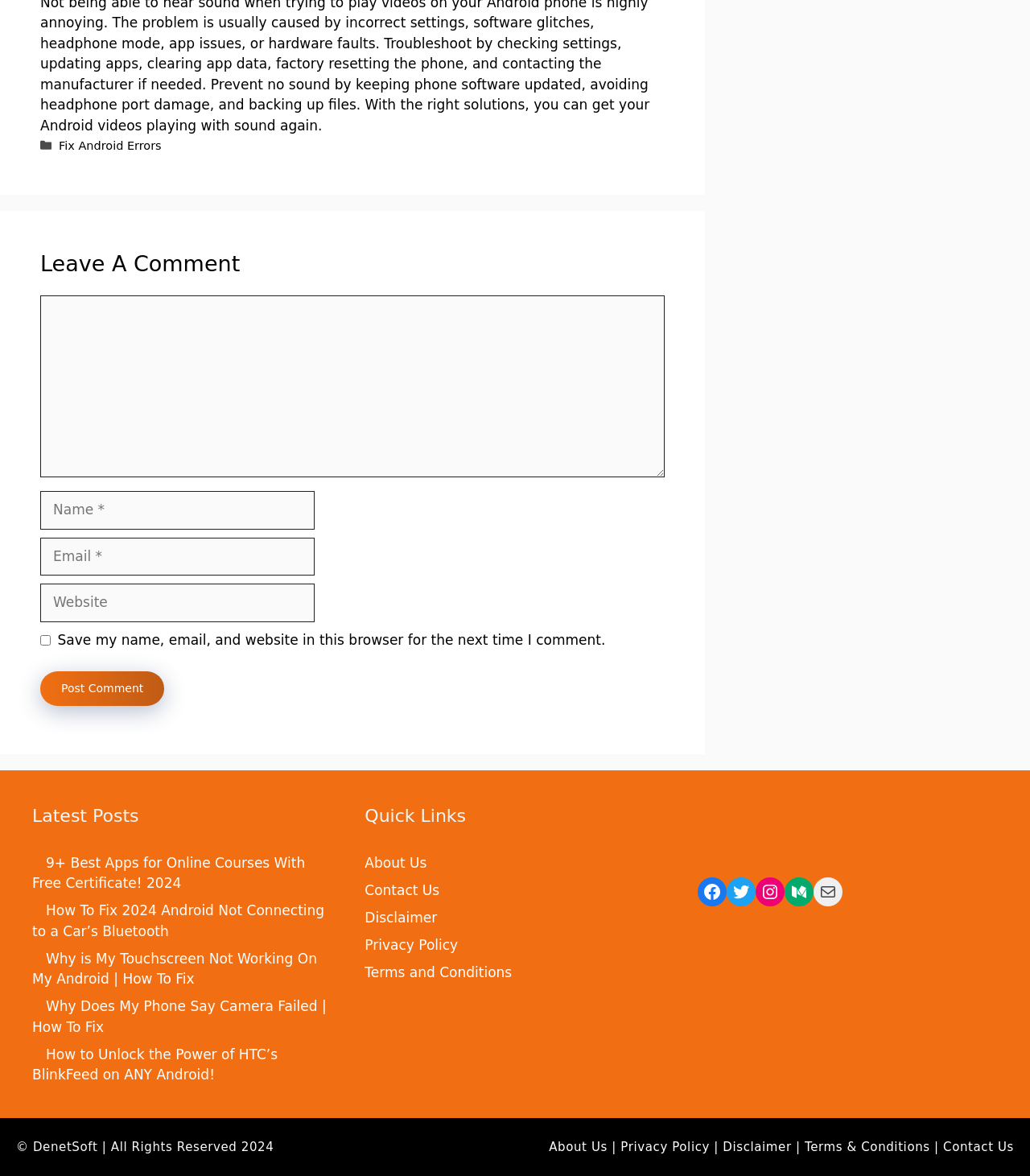Find the bounding box coordinates of the element you need to click on to perform this action: 'Post a comment'. The coordinates should be represented by four float values between 0 and 1, in the format [left, top, right, bottom].

[0.039, 0.571, 0.16, 0.6]